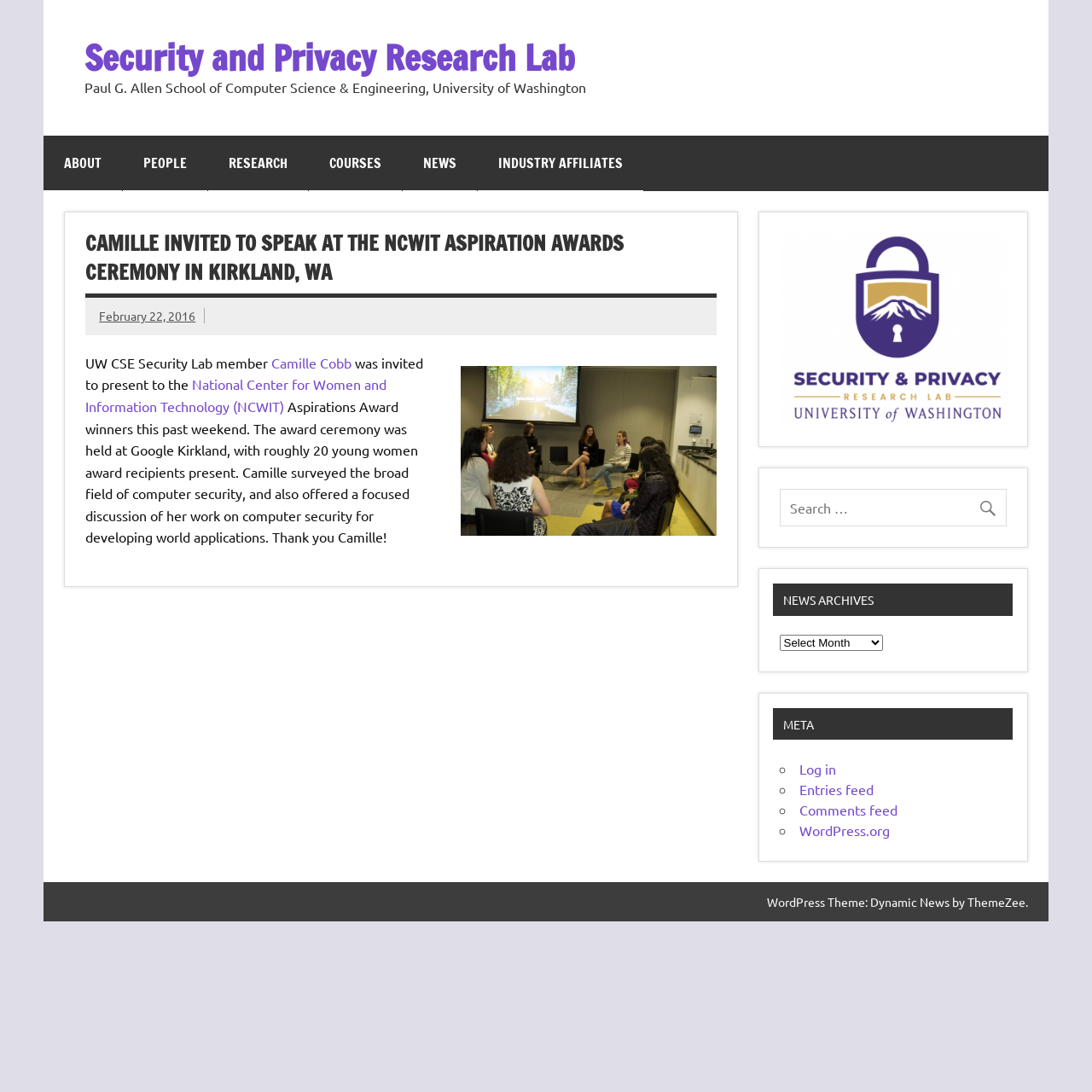Please determine the bounding box coordinates of the element's region to click in order to carry out the following instruction: "Log in to the website". The coordinates should be four float numbers between 0 and 1, i.e., [left, top, right, bottom].

[0.732, 0.696, 0.765, 0.712]